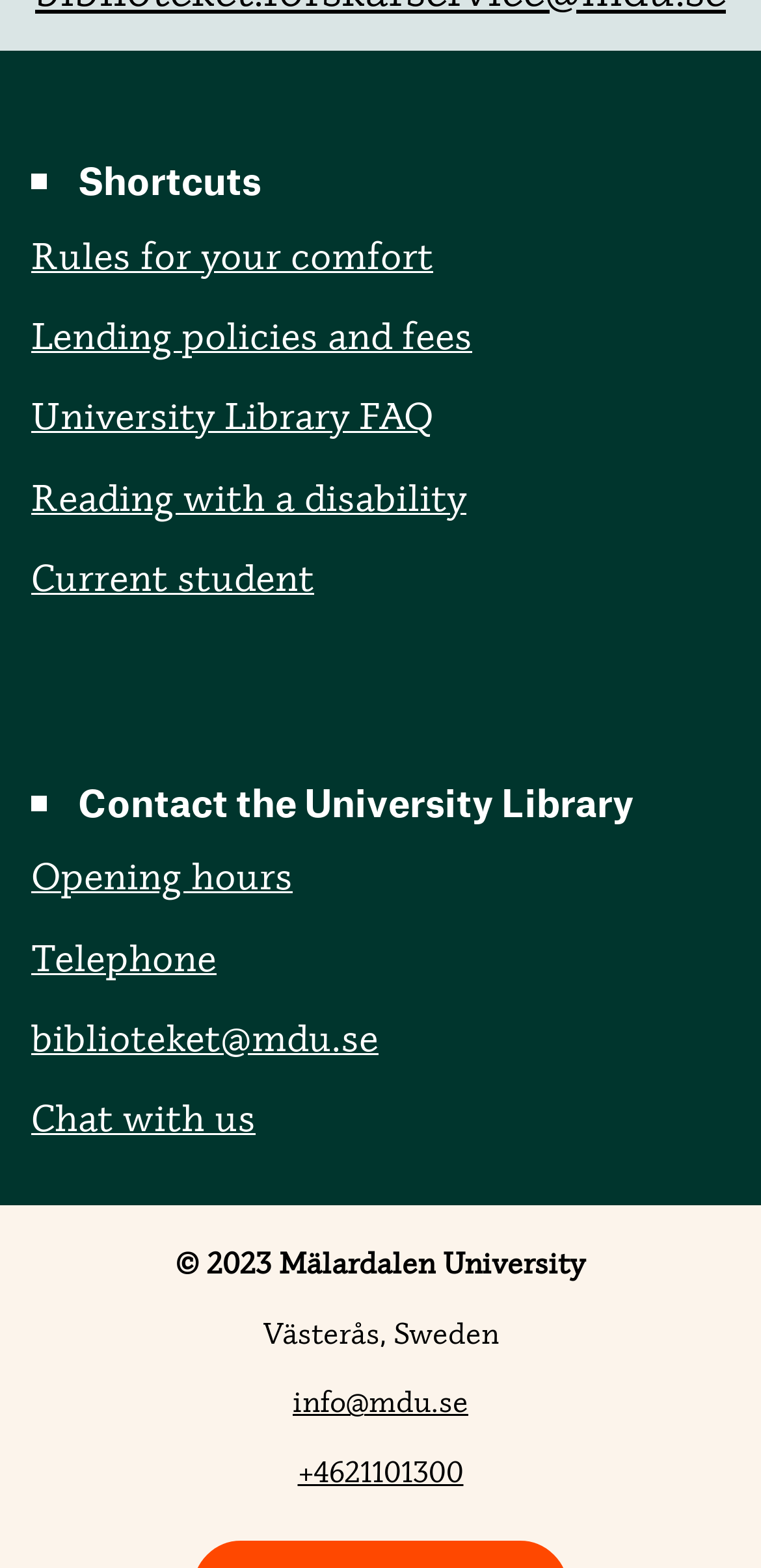Identify the bounding box coordinates for the region of the element that should be clicked to carry out the instruction: "Check the opening hours". The bounding box coordinates should be four float numbers between 0 and 1, i.e., [left, top, right, bottom].

[0.041, 0.545, 0.385, 0.574]